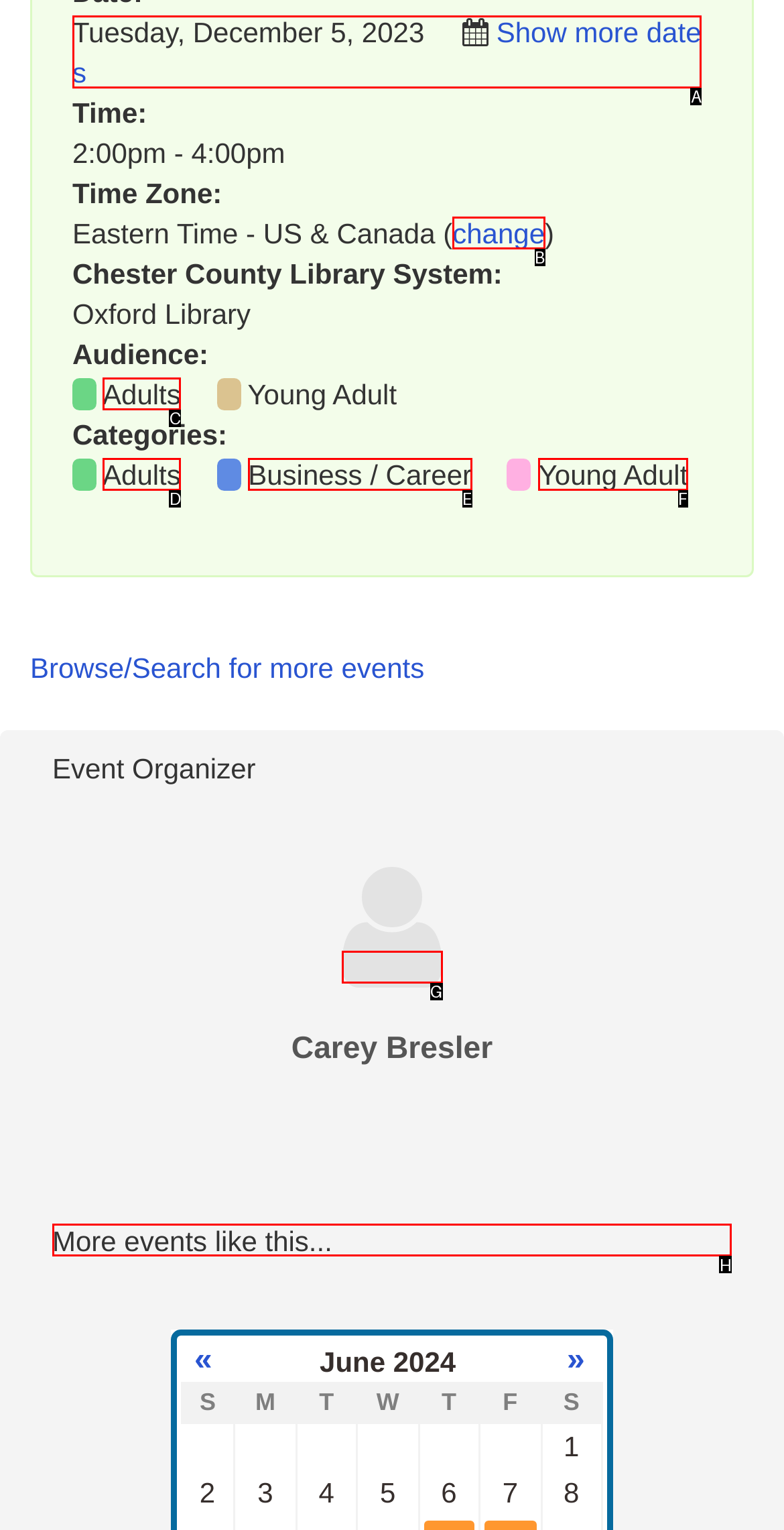Which lettered option should be clicked to perform the following task: view more articles in August 2023
Respond with the letter of the appropriate option.

None